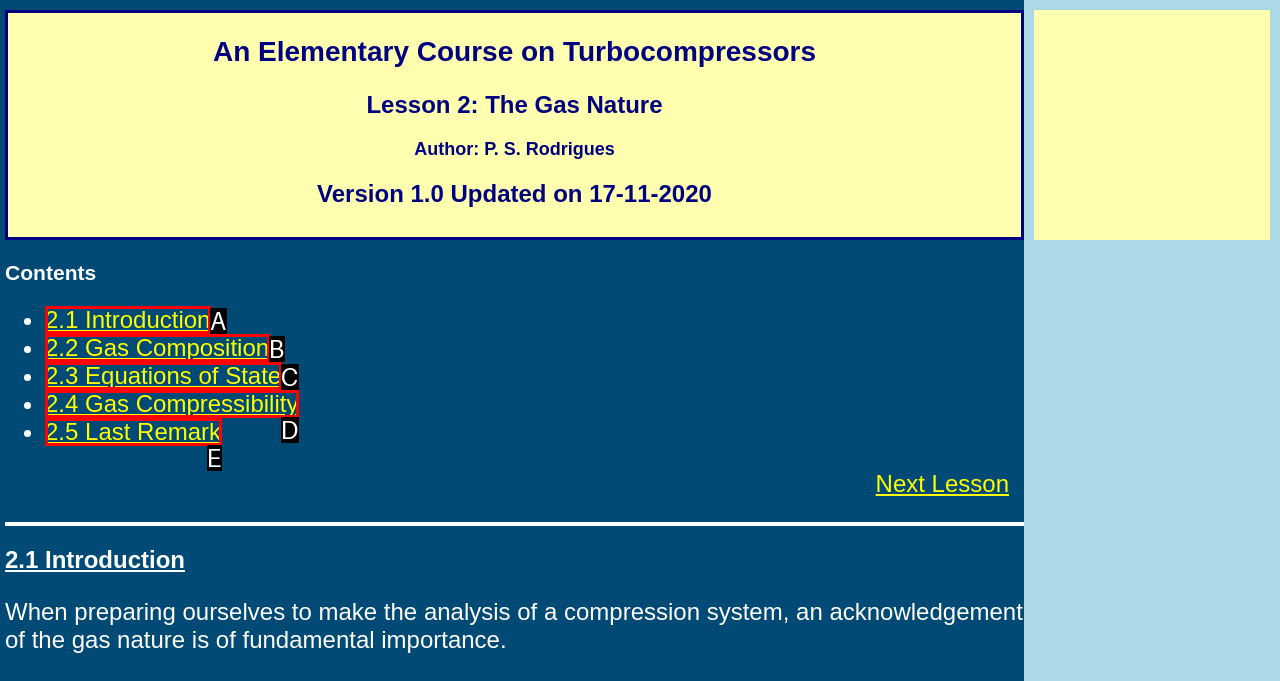Which HTML element among the options matches this description: 2.4 Gas Compressibility? Answer with the letter representing your choice.

D